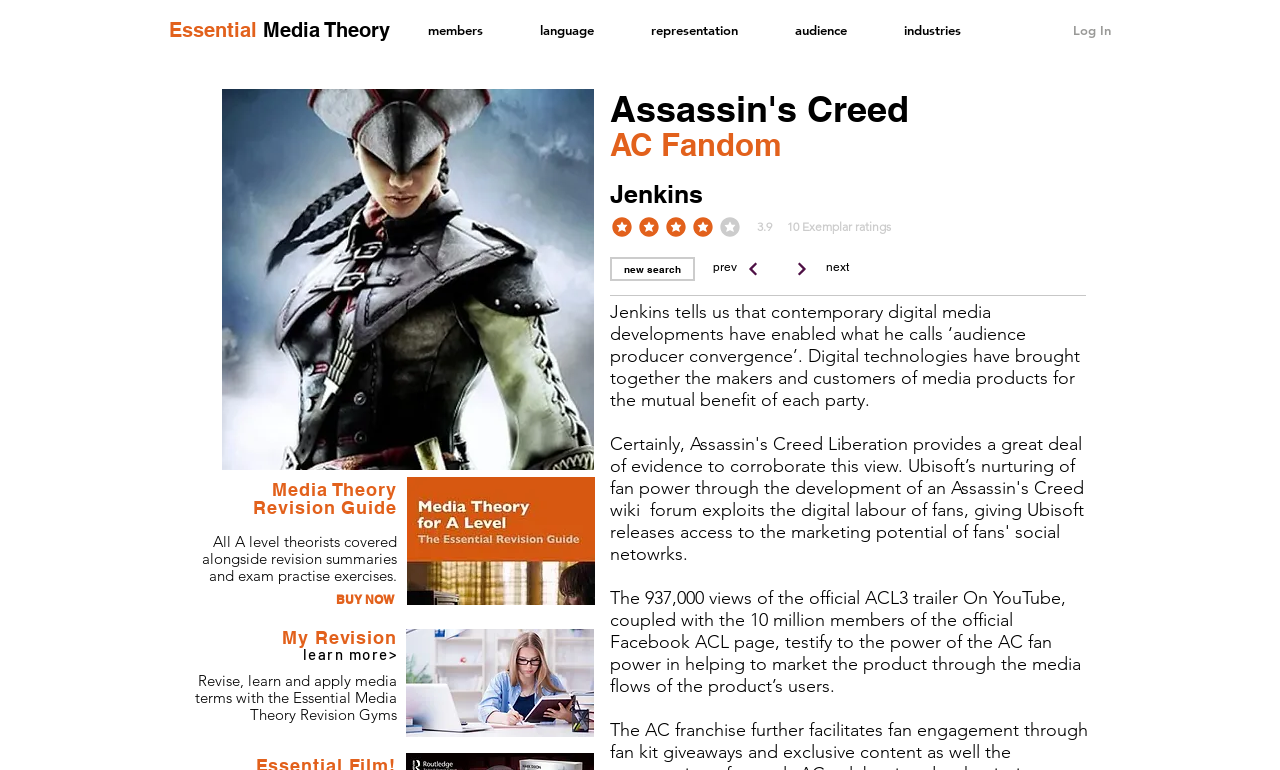Identify the bounding box coordinates of the region that should be clicked to execute the following instruction: "Click the 'Log In' button".

[0.827, 0.019, 0.879, 0.059]